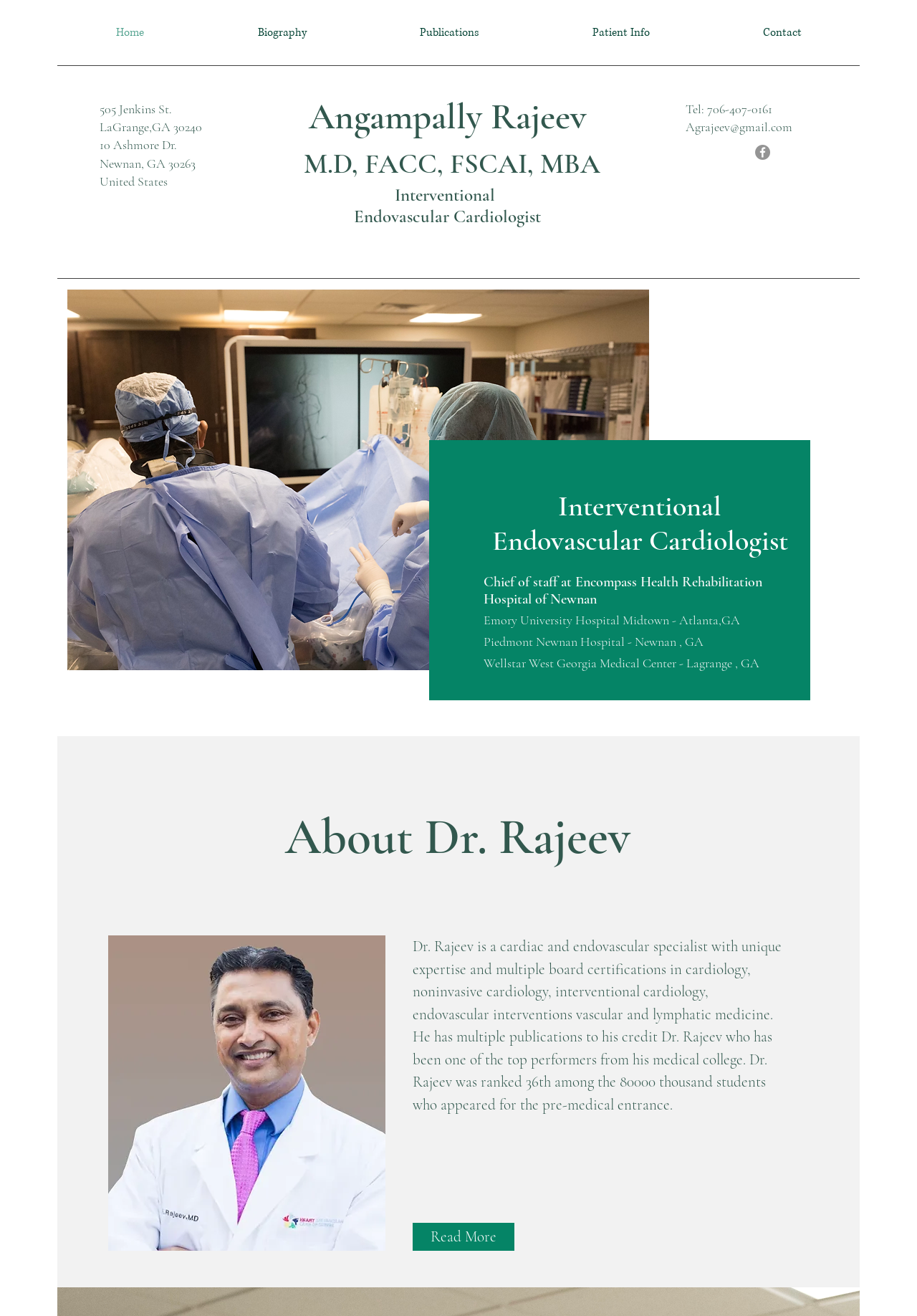Please identify the bounding box coordinates of the clickable area that will fulfill the following instruction: "View Dr. Rajeev's biography". The coordinates should be in the format of four float numbers between 0 and 1, i.e., [left, top, right, bottom].

[0.219, 0.0, 0.396, 0.05]